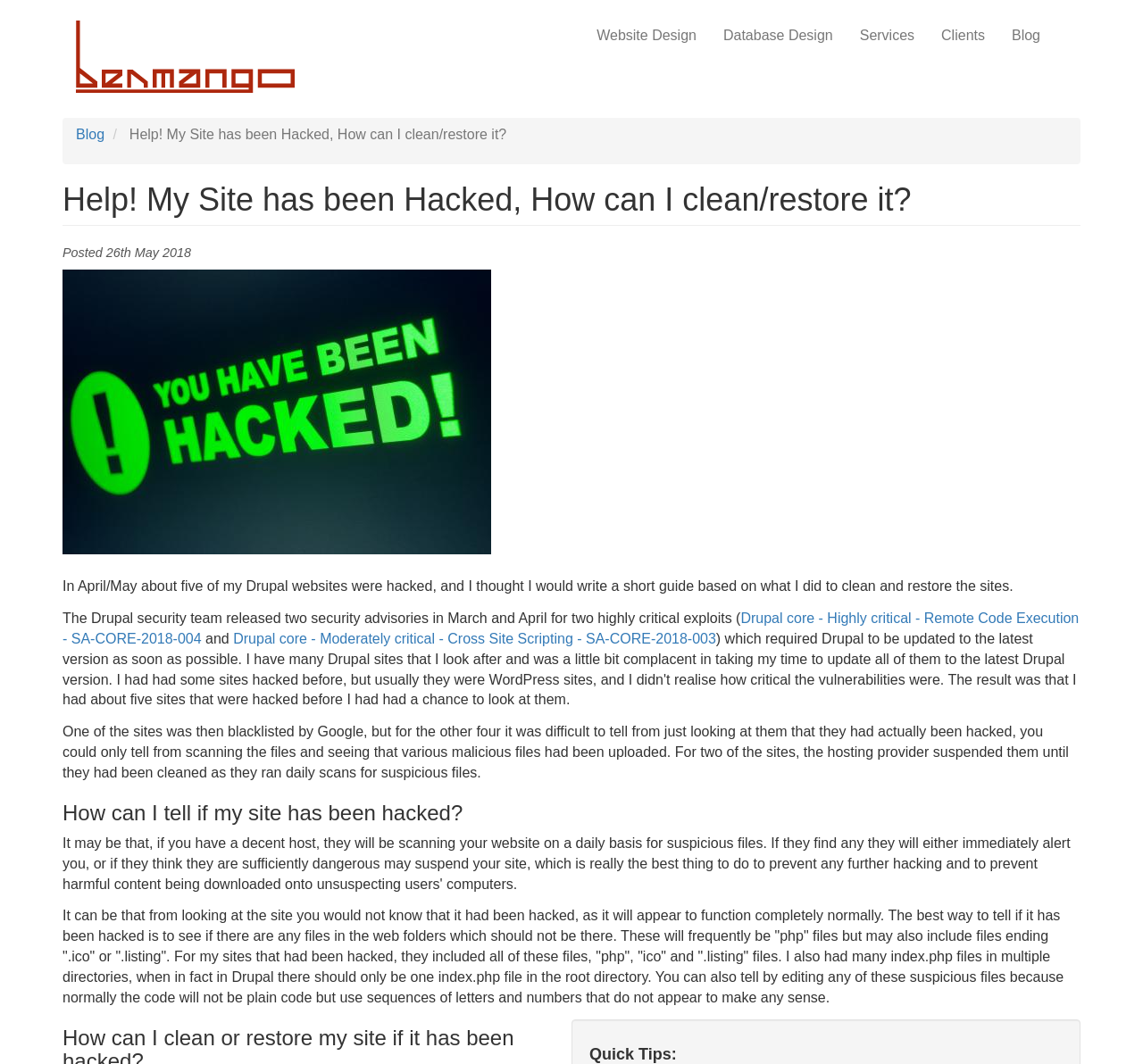Locate the bounding box of the user interface element based on this description: "www.allsoulsbar.com".

None